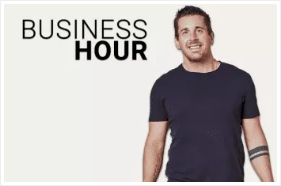Provide a one-word or one-phrase answer to the question:
What is the overall design style of the graphic?

modern aesthetic with a personal touch